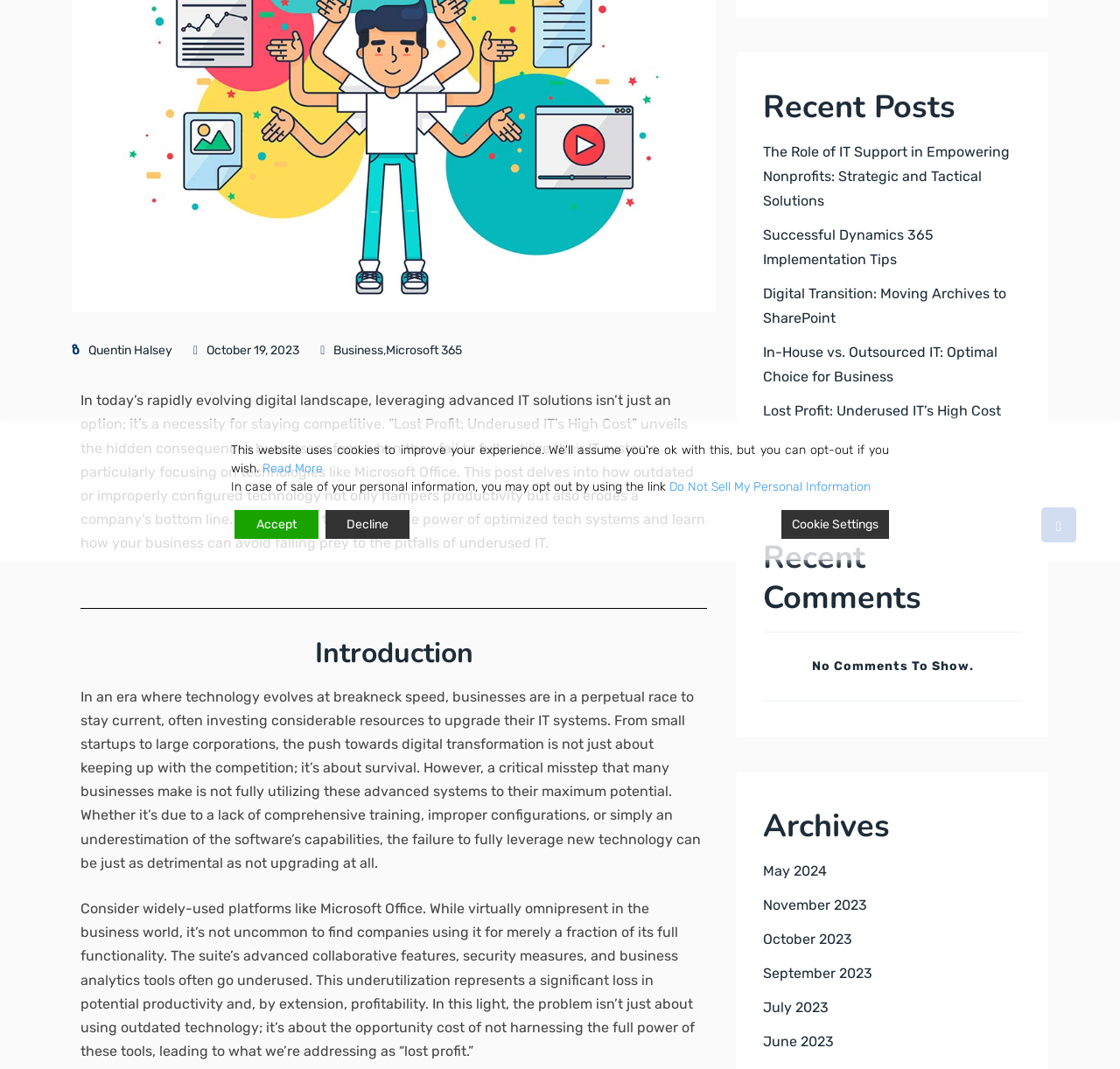Extract the bounding box coordinates of the UI element described by: "Successful Dynamics 365 Implementation Tips". The coordinates should include four float numbers ranging from 0 to 1, e.g., [left, top, right, bottom].

[0.681, 0.212, 0.834, 0.25]